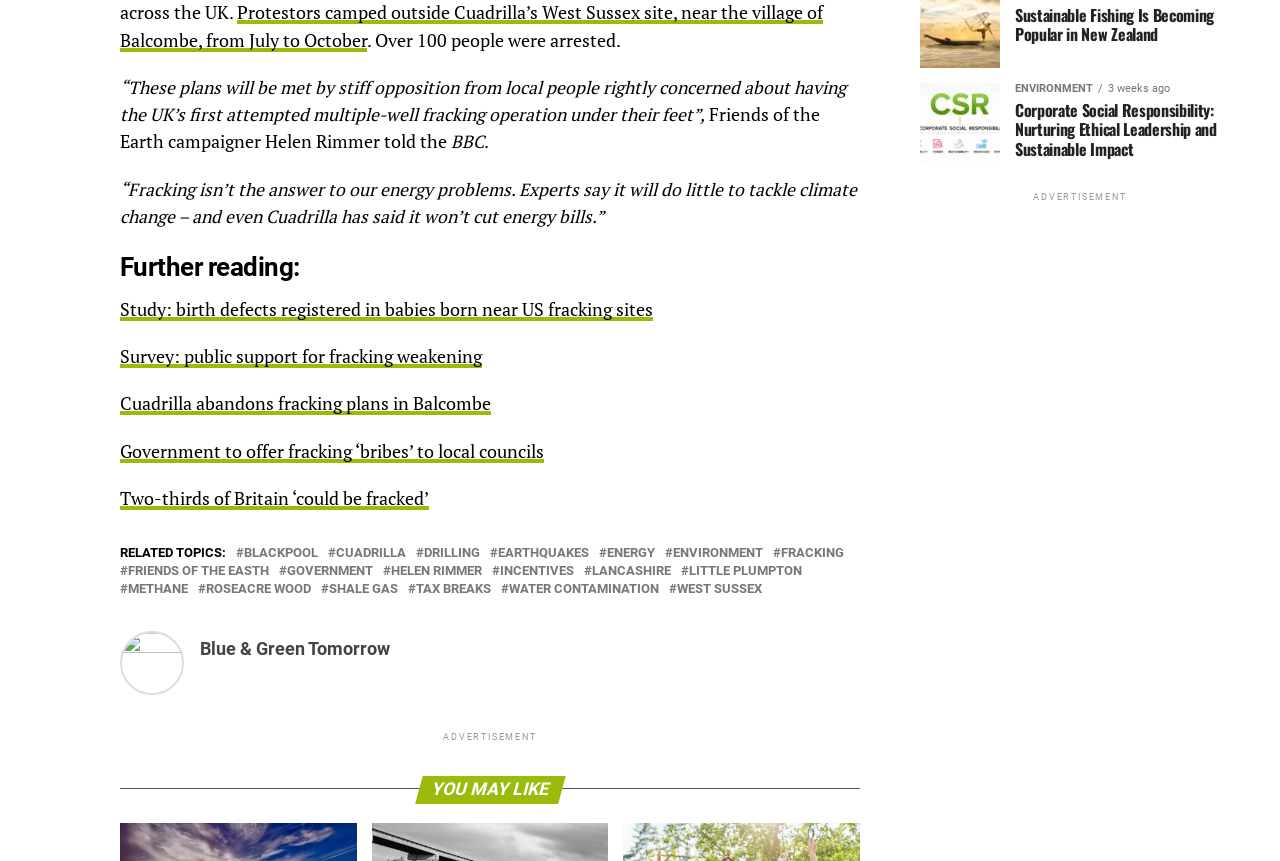Please examine the image and answer the question with a detailed explanation:
What is the relation between fracking and climate change?

The article mentions '“Fracking isn’t the answer to our energy problems. Experts say it will do little to tackle climate change – and even Cuadrilla has said it won’t cut energy bills.”' which indicates that fracking won't tackle climate change.